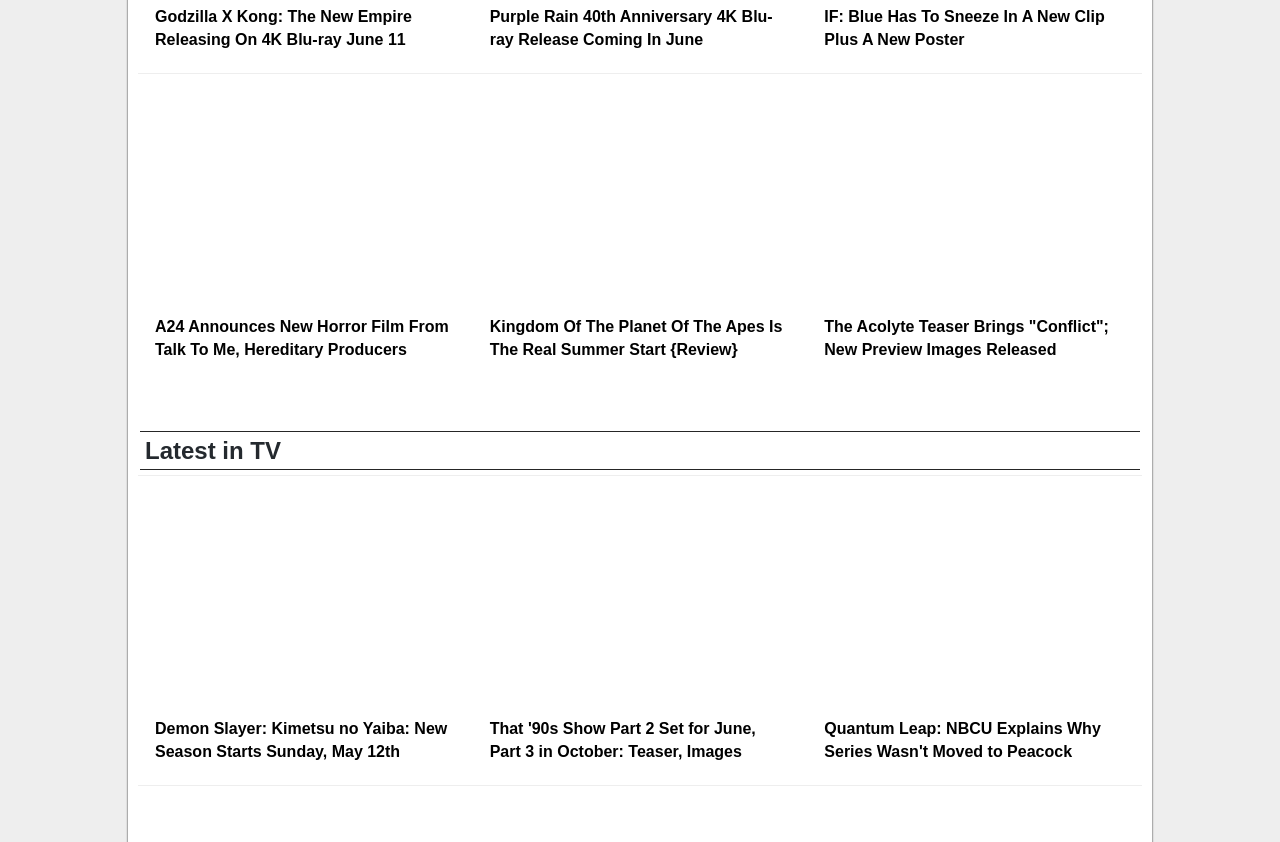For the element described, predict the bounding box coordinates as (top-left x, top-left y, bottom-right x, bottom-right y). All values should be between 0 and 1. Element description: Latest in TV

[0.113, 0.519, 0.22, 0.551]